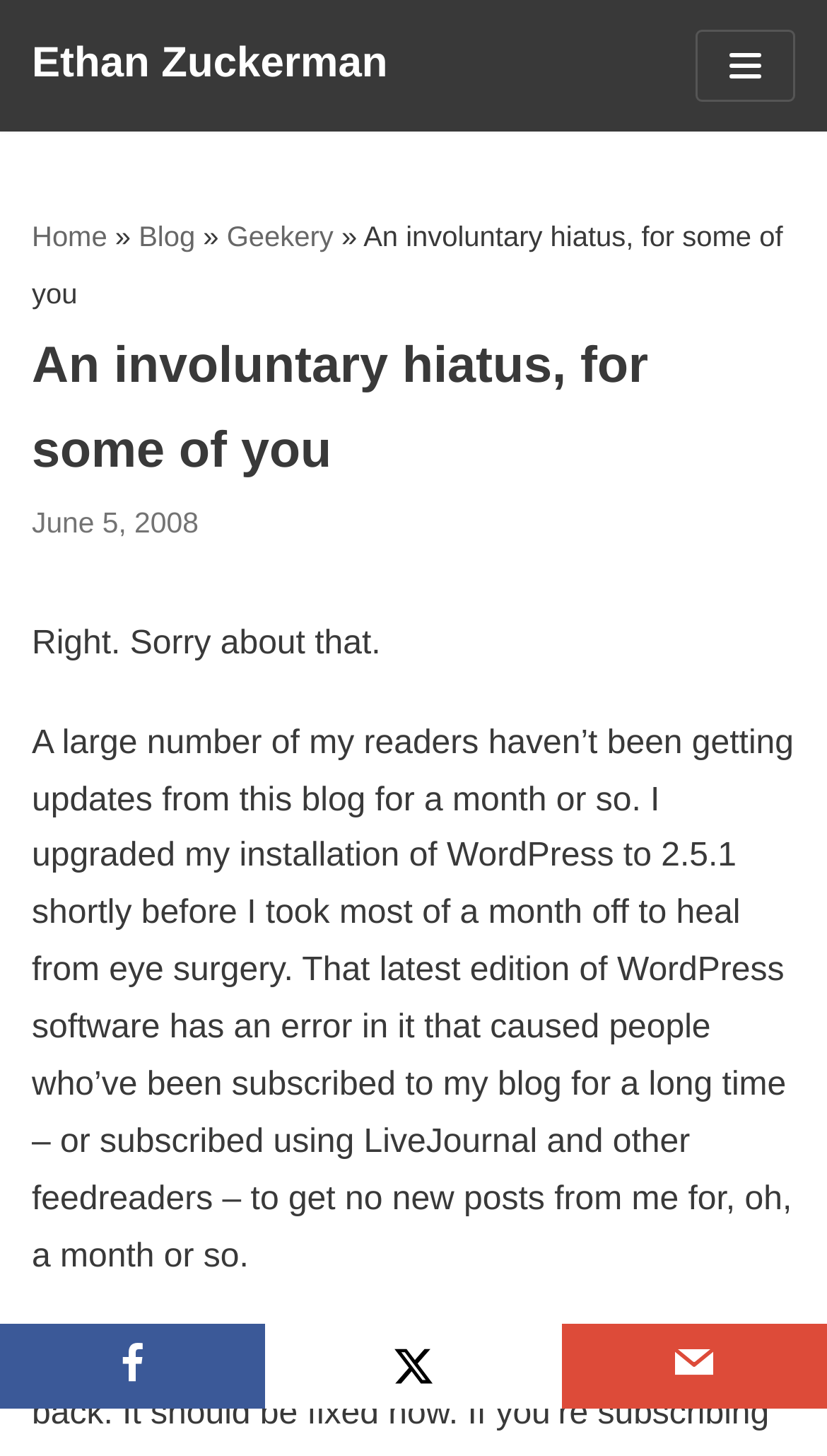Determine the bounding box for the UI element described here: "Skip to content".

[0.0, 0.047, 0.103, 0.076]